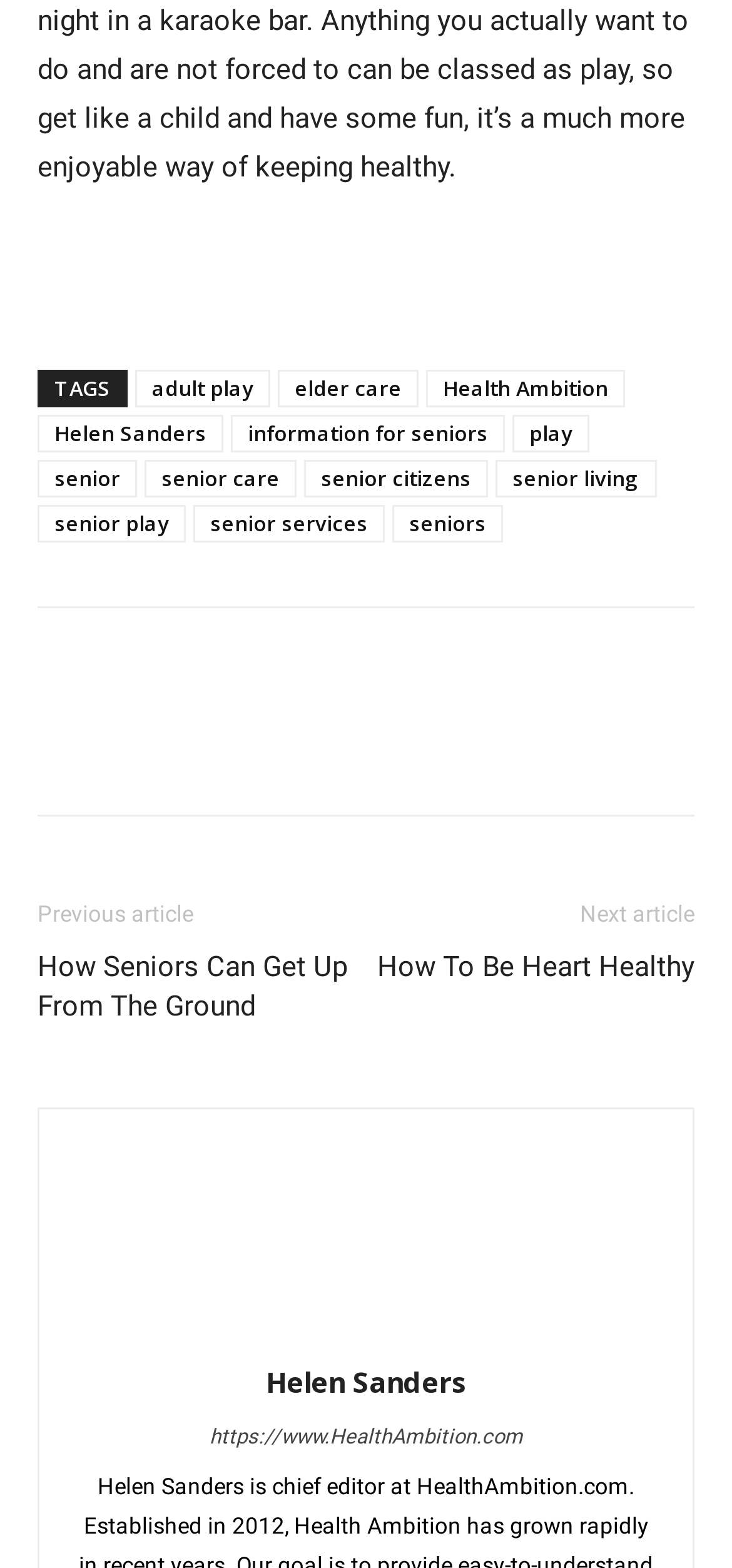Identify the bounding box for the UI element specified in this description: "How To Be Heart Healthy". The coordinates must be four float numbers between 0 and 1, formatted as [left, top, right, bottom].

[0.515, 0.604, 0.949, 0.629]